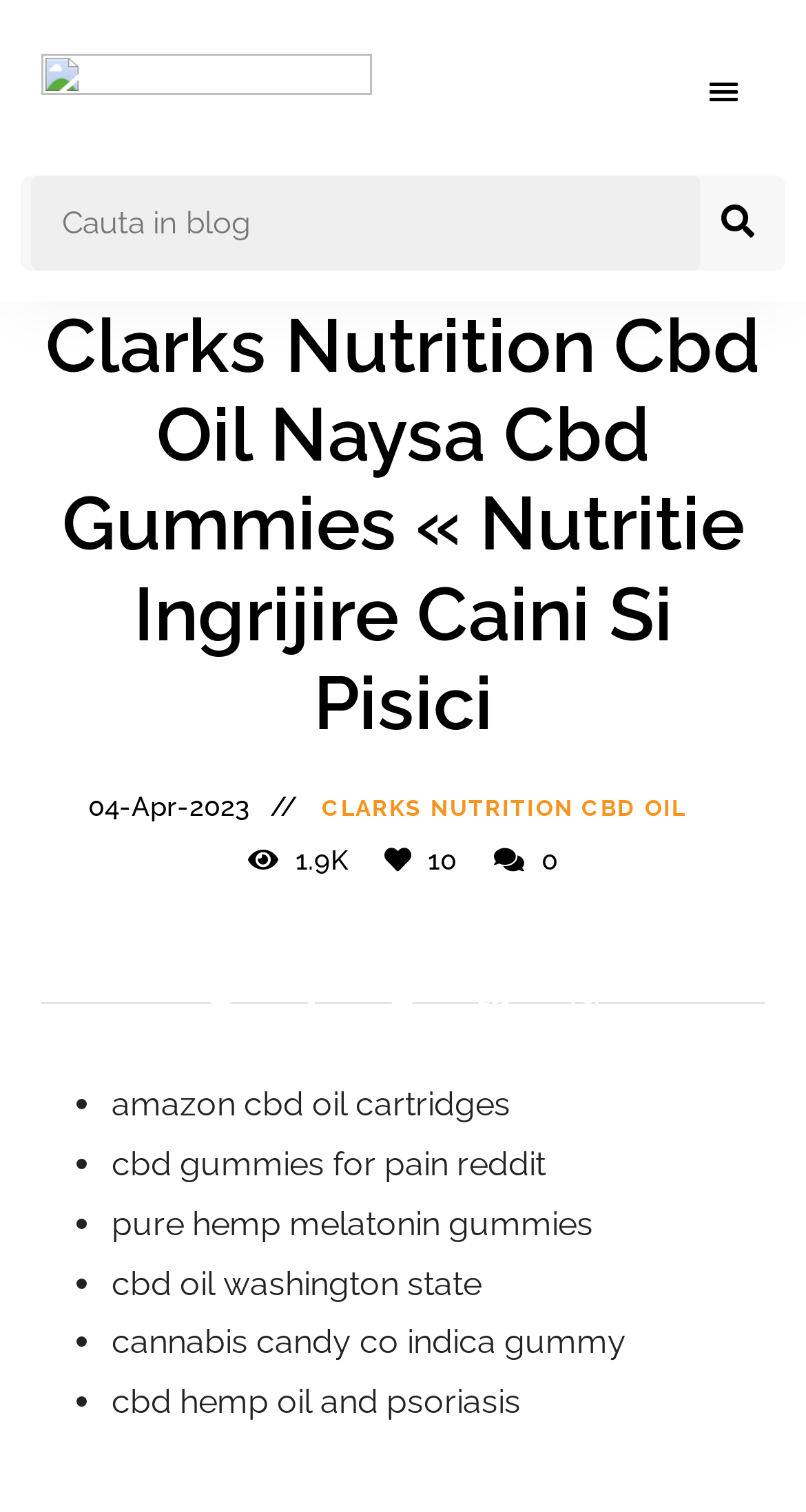Select the bounding box coordinates of the element I need to click to carry out the following instruction: "Read the article about Clarks Nutrition Cbd Oil".

[0.399, 0.523, 0.852, 0.547]